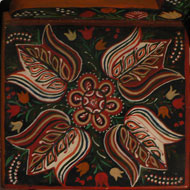Provide a thorough description of the image, including all visible elements.

The image showcases a beautifully crafted piece featuring traditional Hungarian folk art. It illustrates a symmetrical floral design that combines various vibrant colors, including rich reds, greens, and whites. The intricate details of the flowers and leaves are complemented by smaller leaf motifs and decorative elements set against a dark background, enhancing the overall aesthetic. This artistic representation reflects the cultural heritage of Hungary, often seen in textiles and decorative crafts, making it a significant emblem of the nation's folklore and artistic expression.